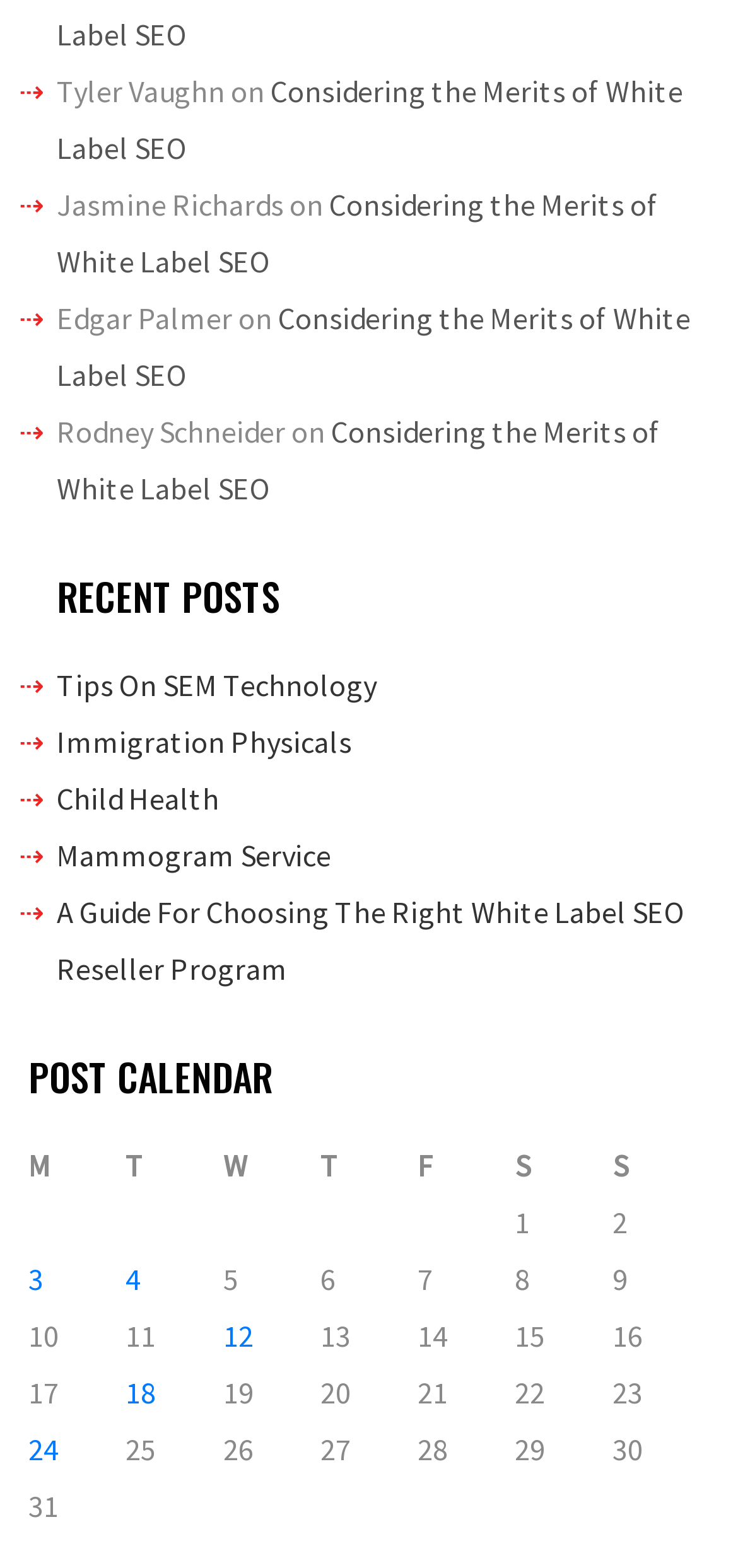Provide the bounding box coordinates of the HTML element described by the text: "Tips On SEM Technology".

[0.077, 0.425, 0.51, 0.449]